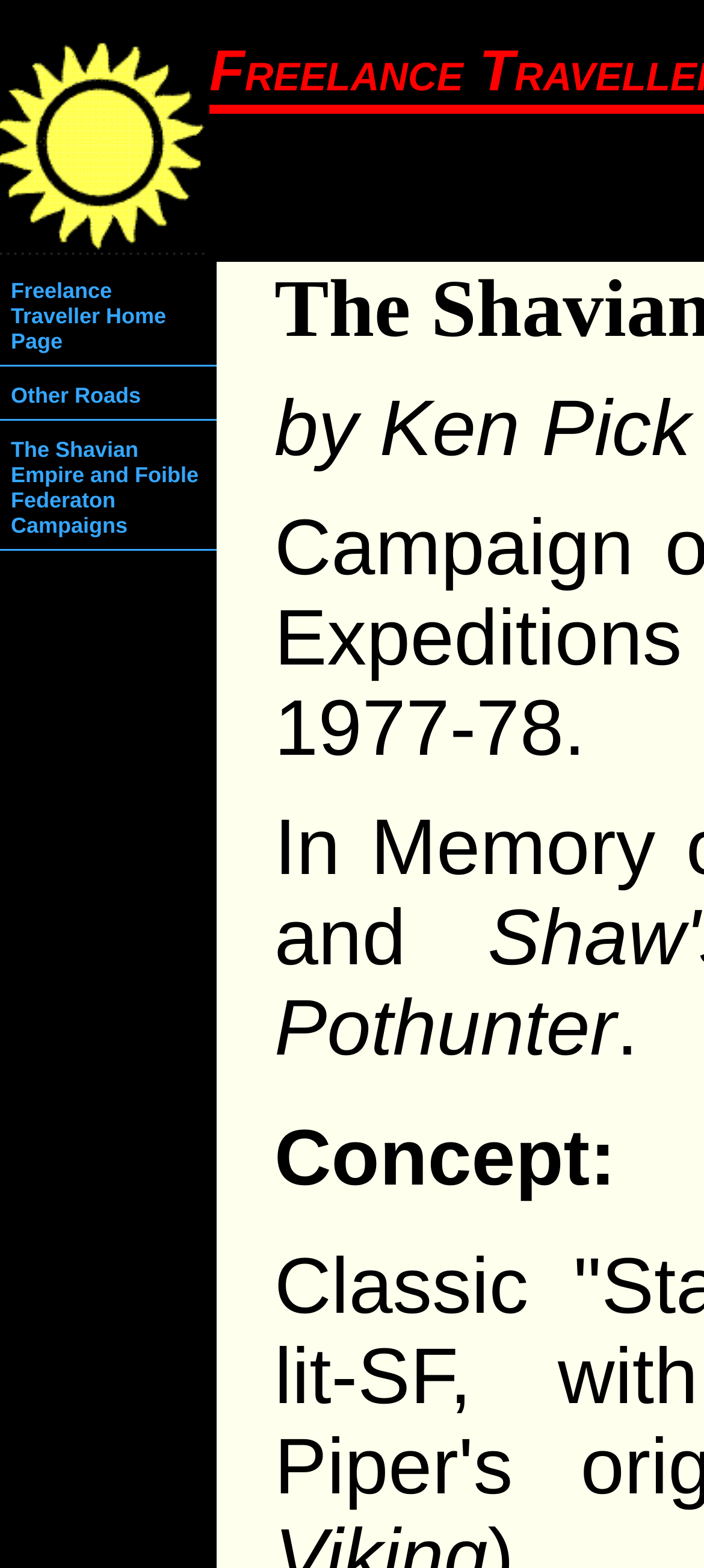Using a single word or phrase, answer the following question: 
How many links are in the top section?

3